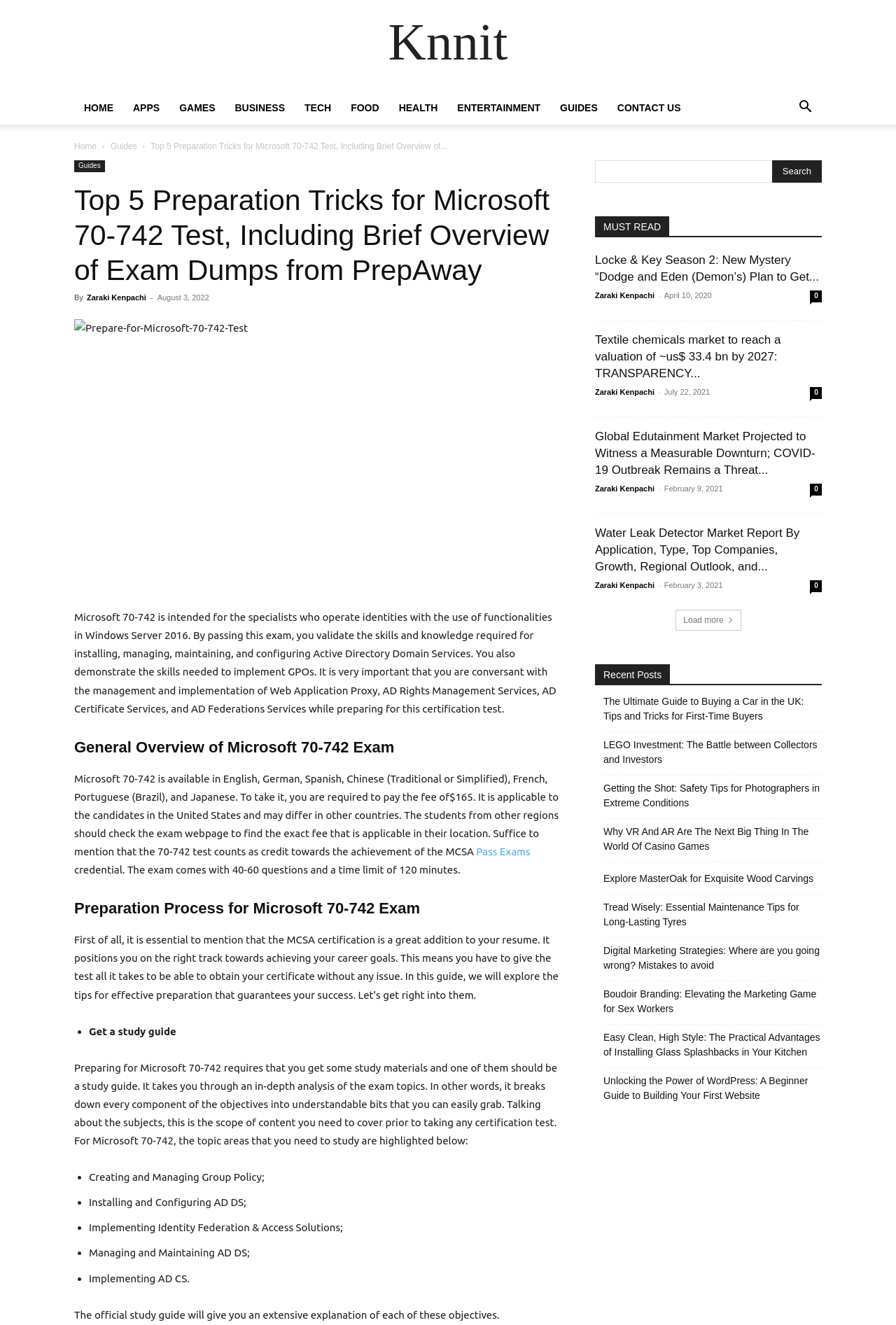Identify the bounding box coordinates of the element that should be clicked to fulfill this task: "Check the 'Recent Posts' section". The coordinates should be provided as four float numbers between 0 and 1, i.e., [left, top, right, bottom].

[0.664, 0.501, 0.917, 0.517]